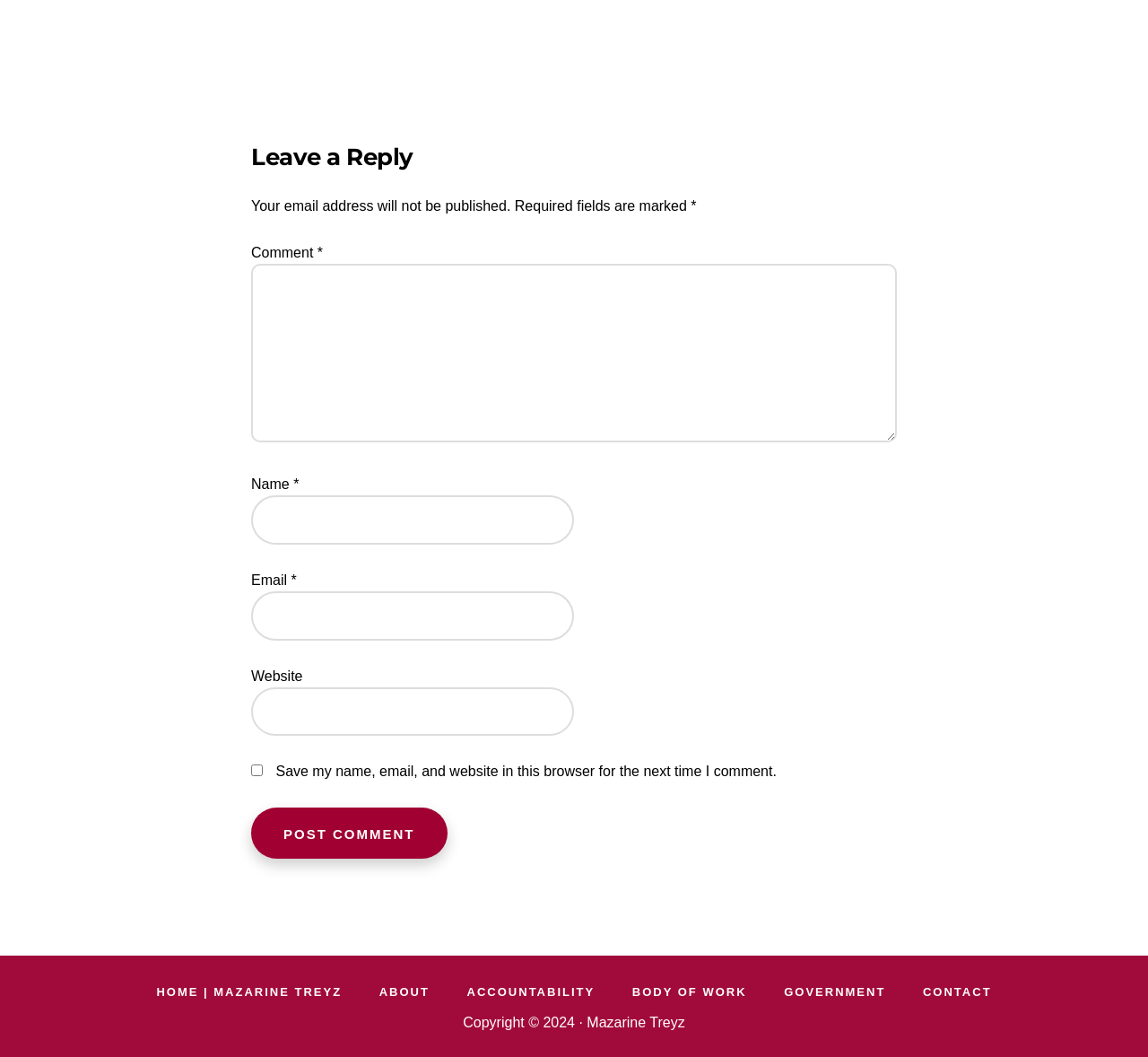Find the bounding box coordinates of the element to click in order to complete this instruction: "Go to the home page". The bounding box coordinates must be four float numbers between 0 and 1, denoted as [left, top, right, bottom].

[0.122, 0.93, 0.312, 0.944]